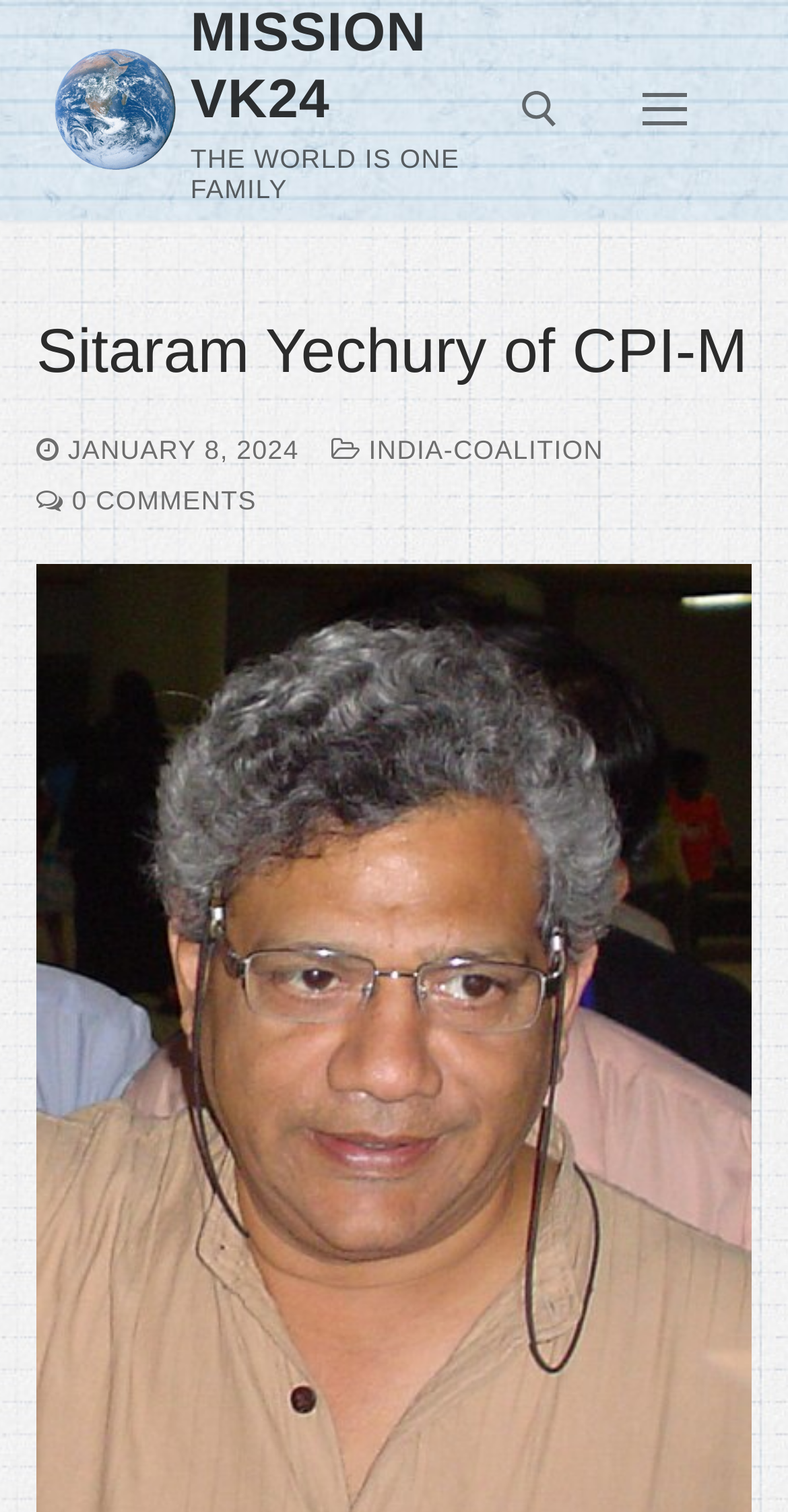Find the bounding box coordinates of the clickable area required to complete the following action: "submit search".

[0.529, 0.188, 0.69, 0.251]